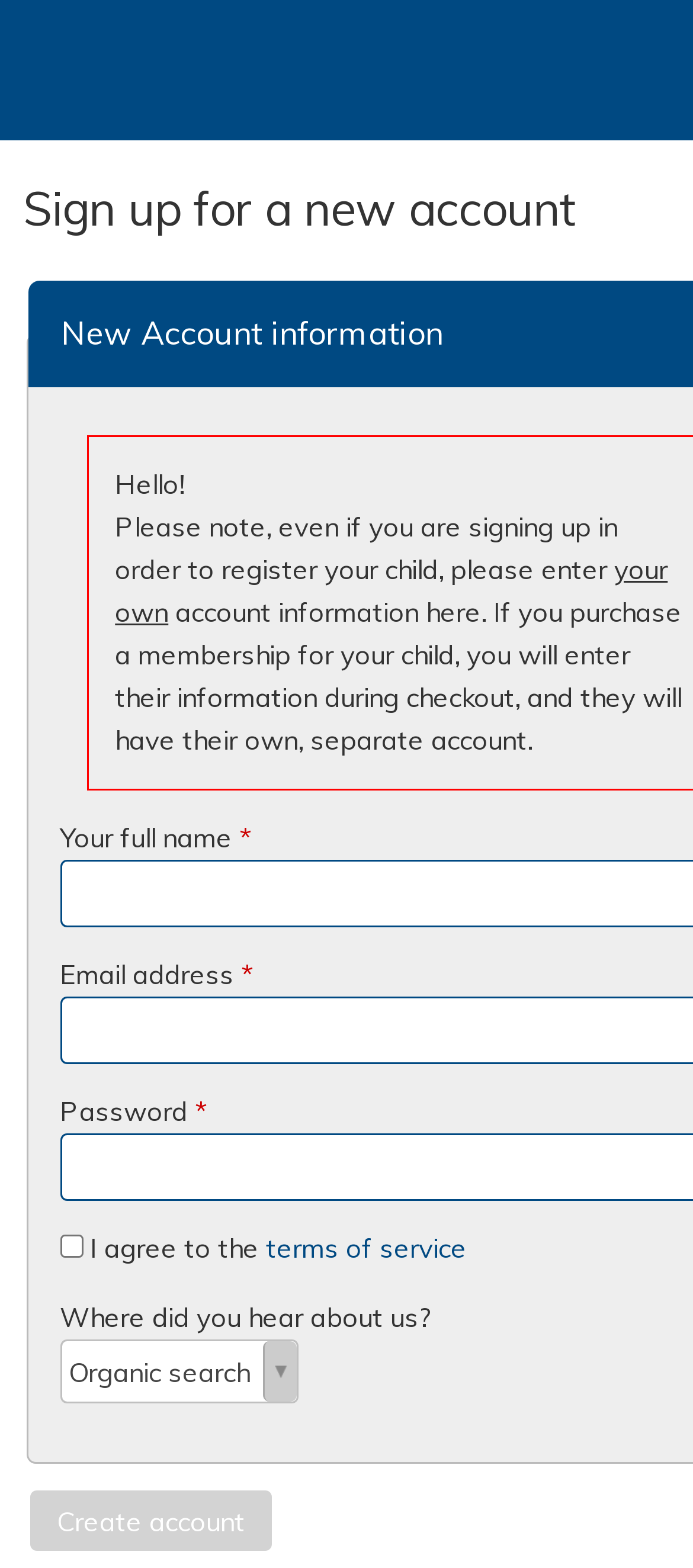What is the current state of the 'Create account' button?
Please provide a detailed and comprehensive answer to the question.

The 'Create account' button is listed with a 'disabled: True' property, indicating that it is currently disabled and cannot be clicked.